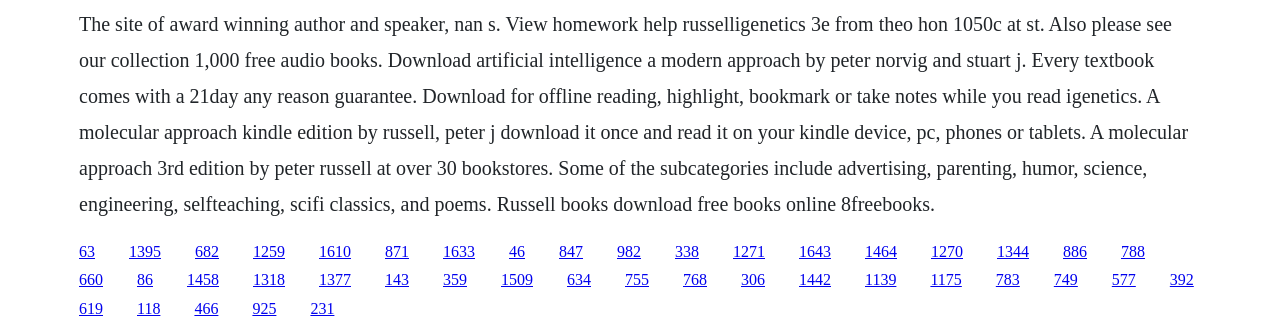Determine the bounding box coordinates of the target area to click to execute the following instruction: "Visit the page of '63' book."

[0.062, 0.731, 0.074, 0.782]